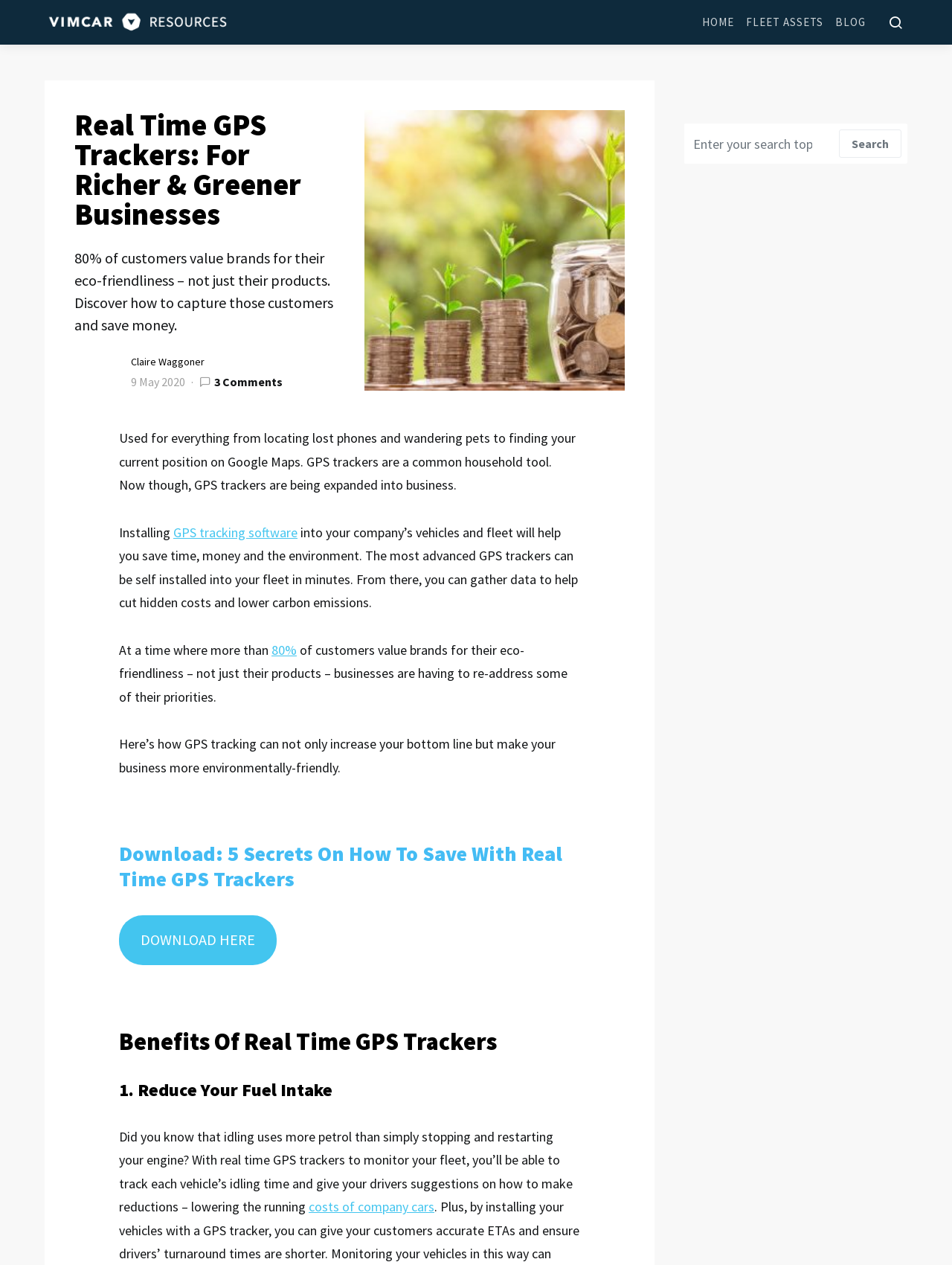Create an elaborate caption for the webpage.

This webpage is about real-time GPS trackers and their benefits for businesses. At the top, there is a navigation menu with links to "HOME", "FLEET ASSETS", "BLOG", and a button with an icon. Below the navigation menu, there is a header section with a heading that reads "Real Time GPS Trackers: For Richer & Greener Businesses". 

To the left of the header, there is a section with a profile picture and a link to "Vimcar Resources". Below the header, there is a paragraph of text that discusses the importance of eco-friendliness for businesses, citing a statistic that 80% of customers value brands for their eco-friendliness. 

Next to the paragraph, there is a figure with a link to "Real Time GPS Trackers: for Richer & Greener Businesses" and an image. Below the figure, there is a section of text that explains how GPS trackers can be used in businesses to save time, money, and the environment. 

The text is divided into several sections, each with a heading. The first section discusses the benefits of GPS tracking, including reducing fuel intake. There is also a link to download a guide titled "5 Secrets On How To Save With Real Time GPS Trackers". 

On the right side of the page, there is a search bar with a button and a placeholder text that reads "Enter your search topic".